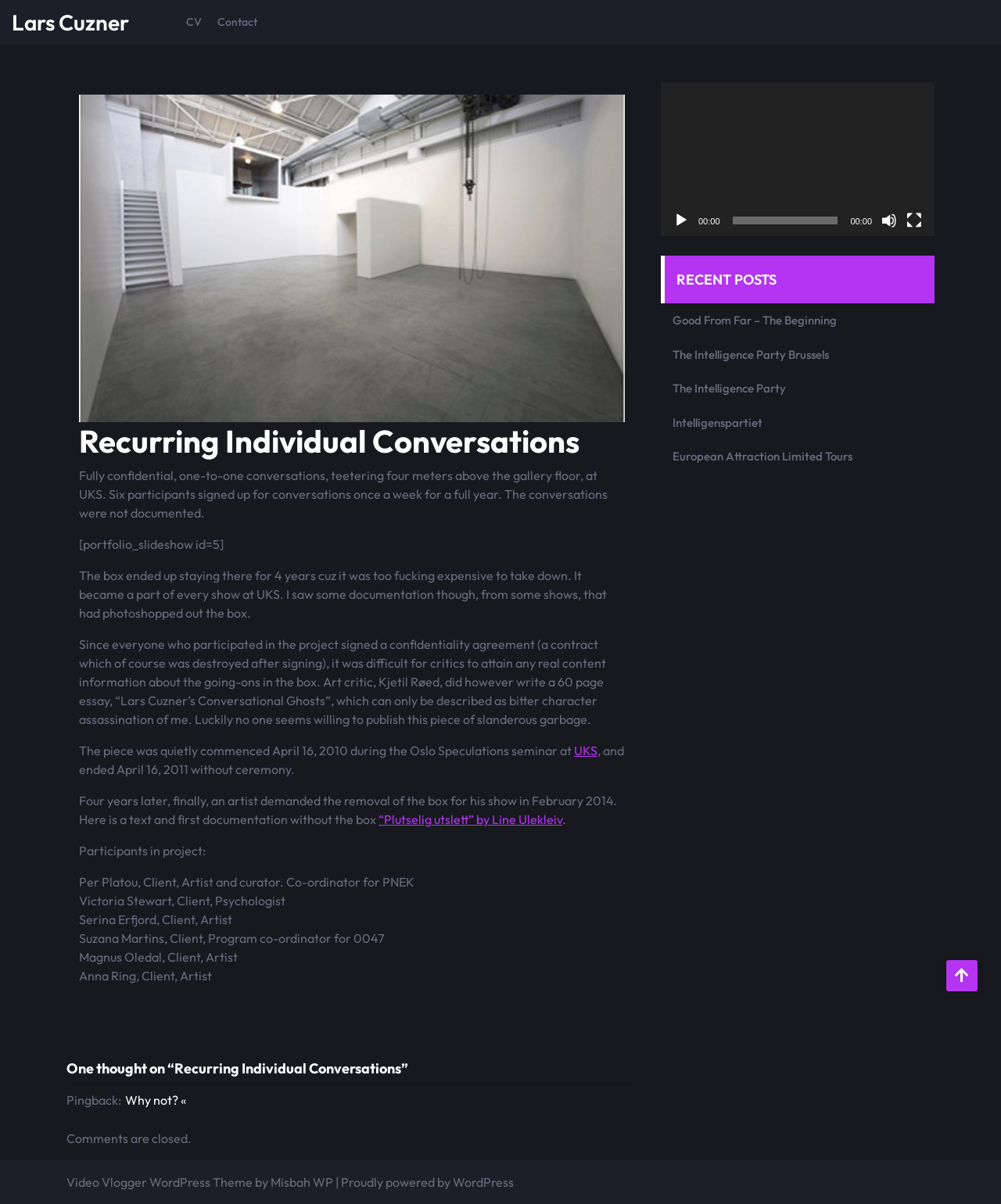Please give a succinct answer to the question in one word or phrase:
What is the name of the seminar where the project was commenced?

Oslo Speculations seminar